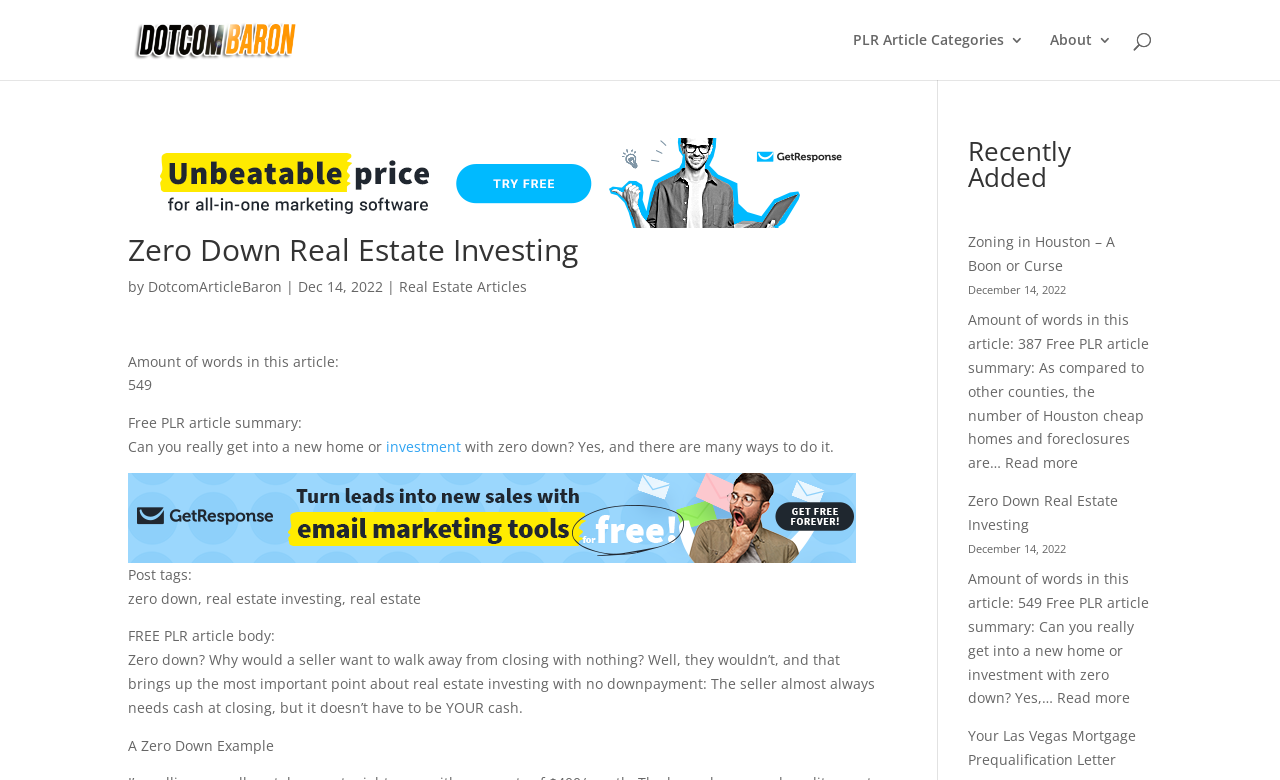Please locate the bounding box coordinates of the element that should be clicked to achieve the given instruction: "Explore 'All-in-one software'".

[0.1, 0.273, 0.669, 0.297]